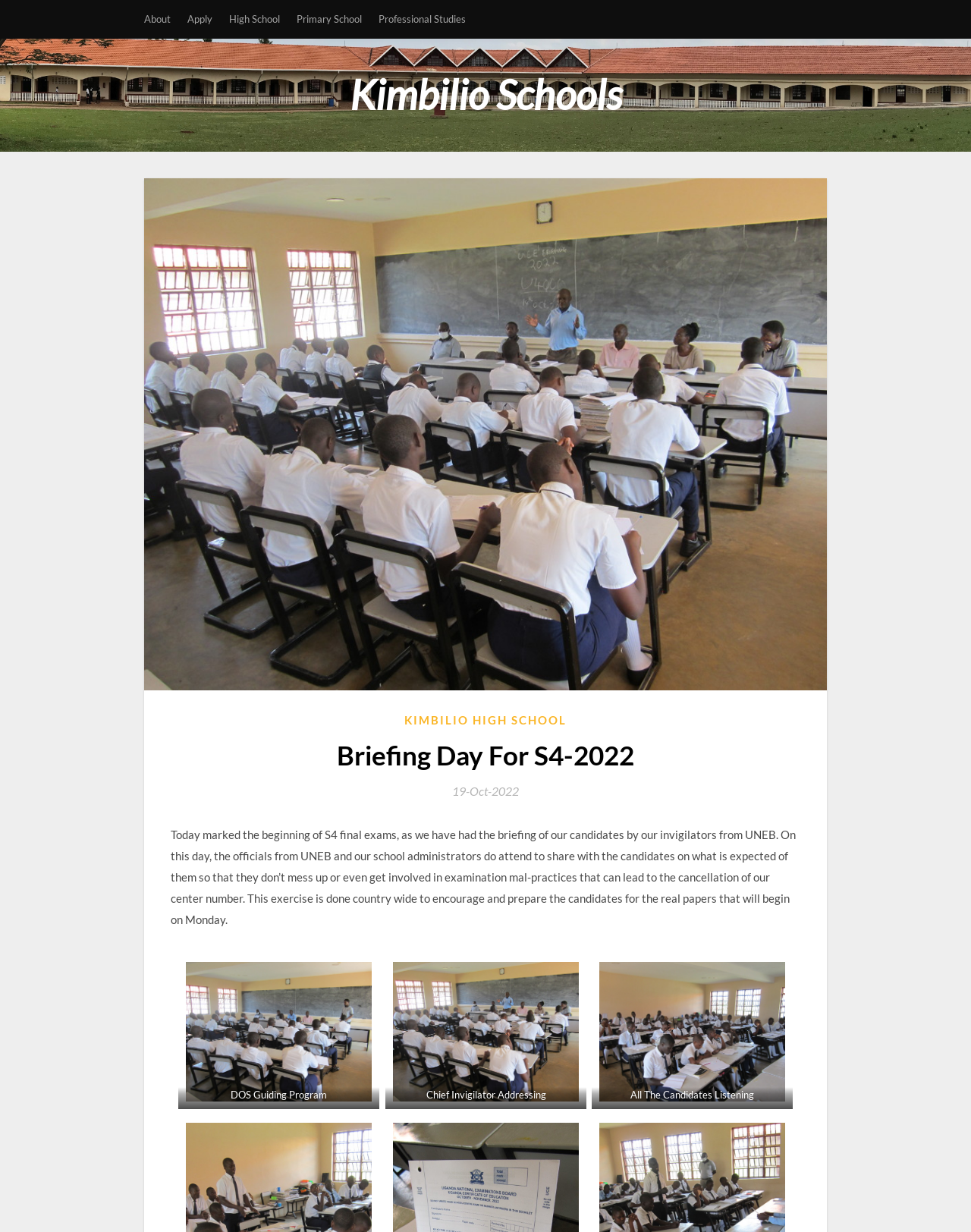Determine the bounding box coordinates for the area you should click to complete the following instruction: "View the DOS Guiding Program image".

[0.184, 0.775, 0.391, 0.9]